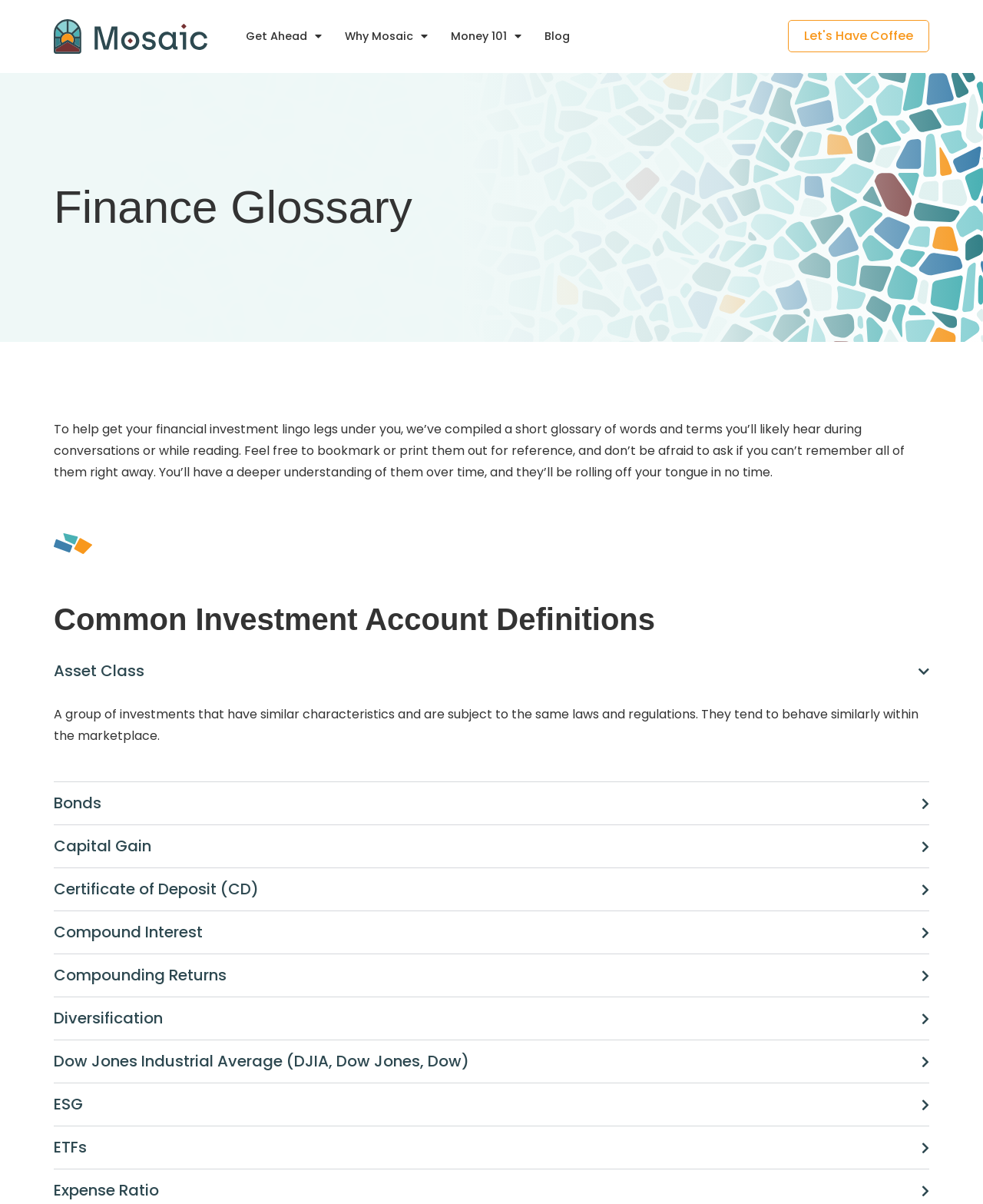Provide a one-word or brief phrase answer to the question:
Is the 'Bonds' term expanded by default?

No